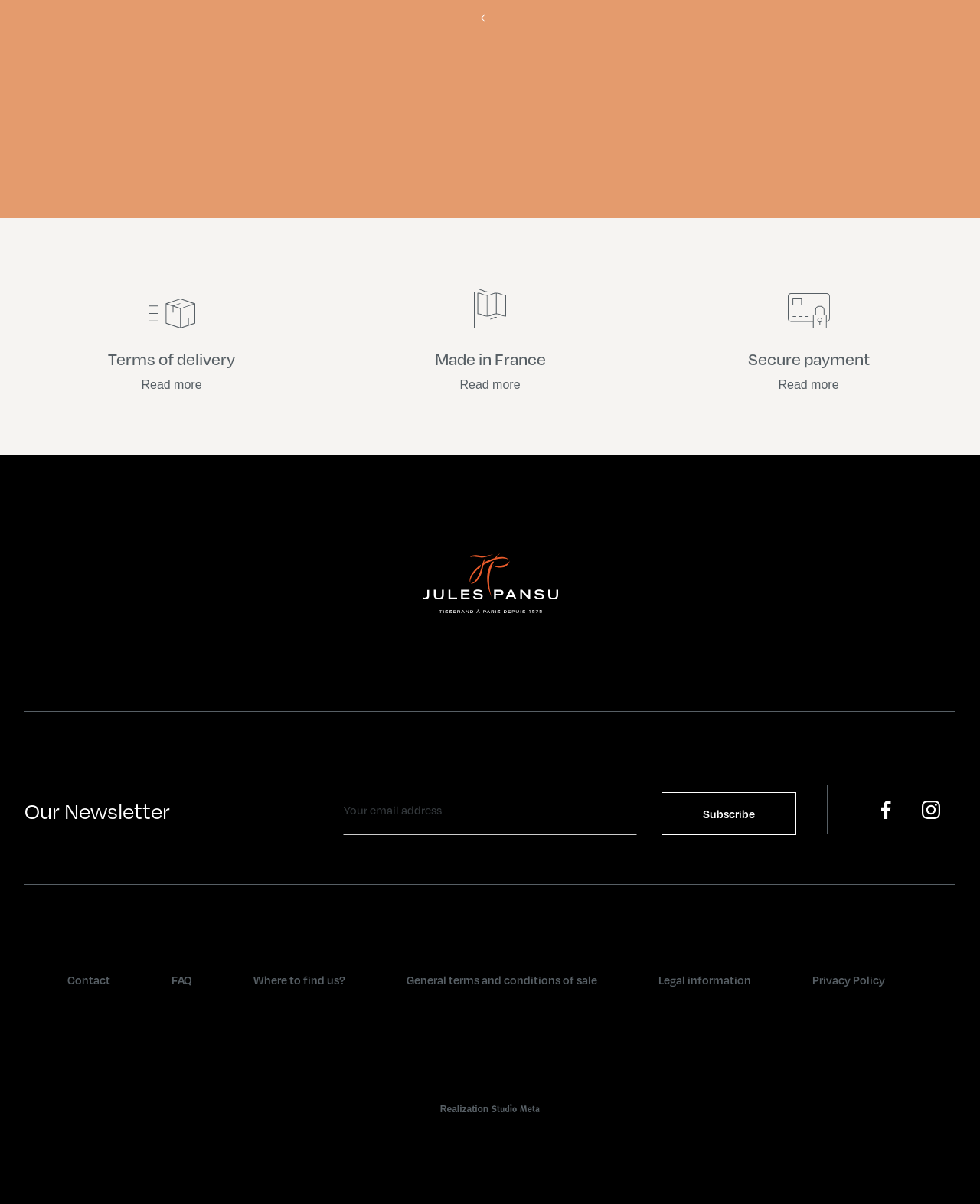How many social media links are present?
Look at the image and provide a short answer using one word or a phrase.

2